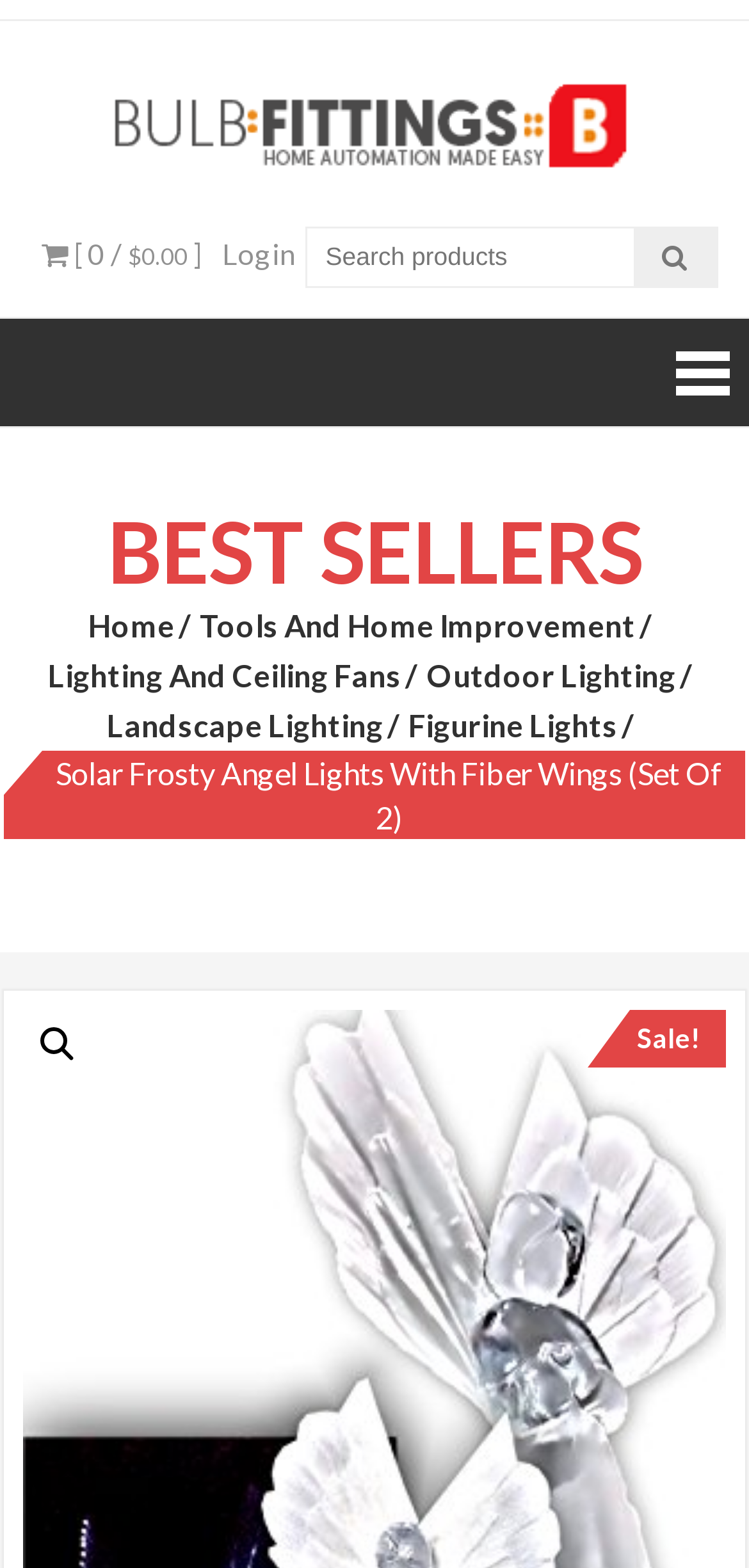Provide the bounding box coordinates of the section that needs to be clicked to accomplish the following instruction: "View Landscape Lighting."

[0.142, 0.448, 0.537, 0.476]